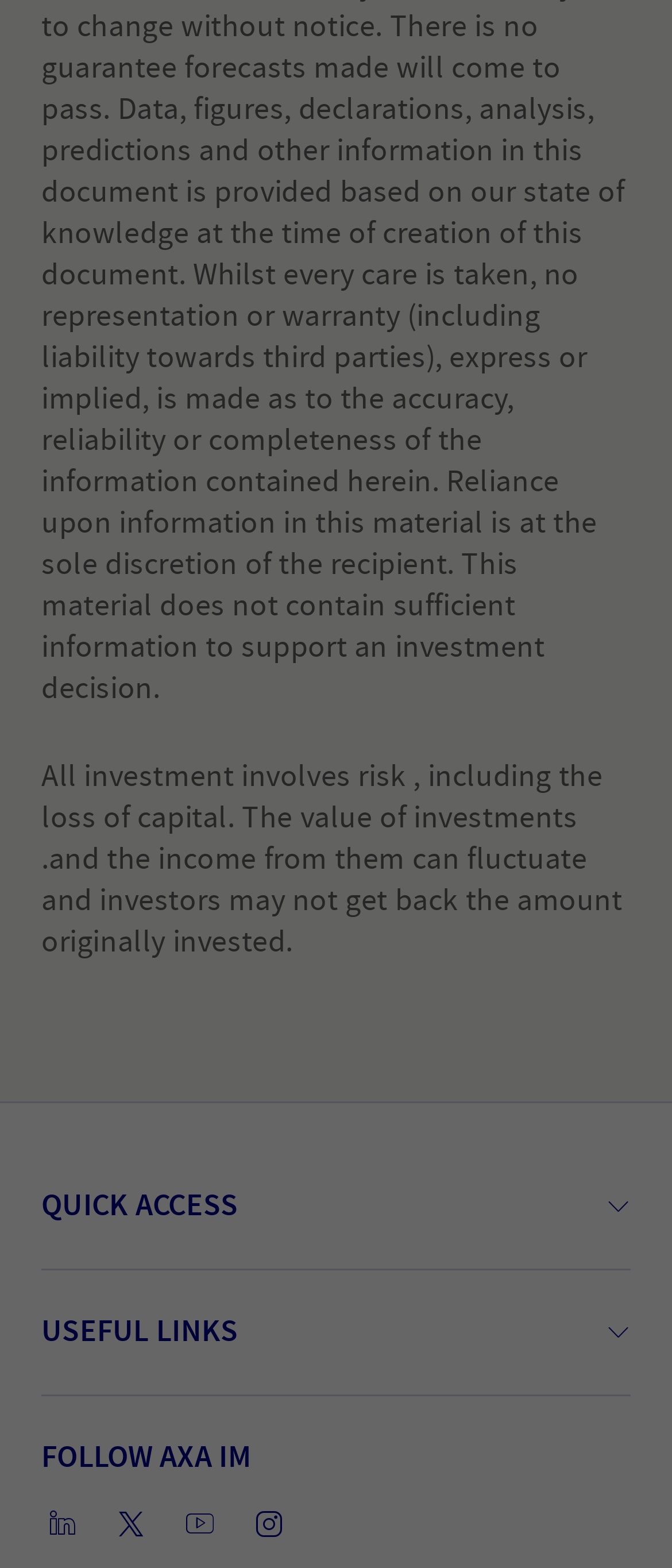How many social media platforms can you follow AXA IM on?
Answer with a single word or short phrase according to what you see in the image.

3